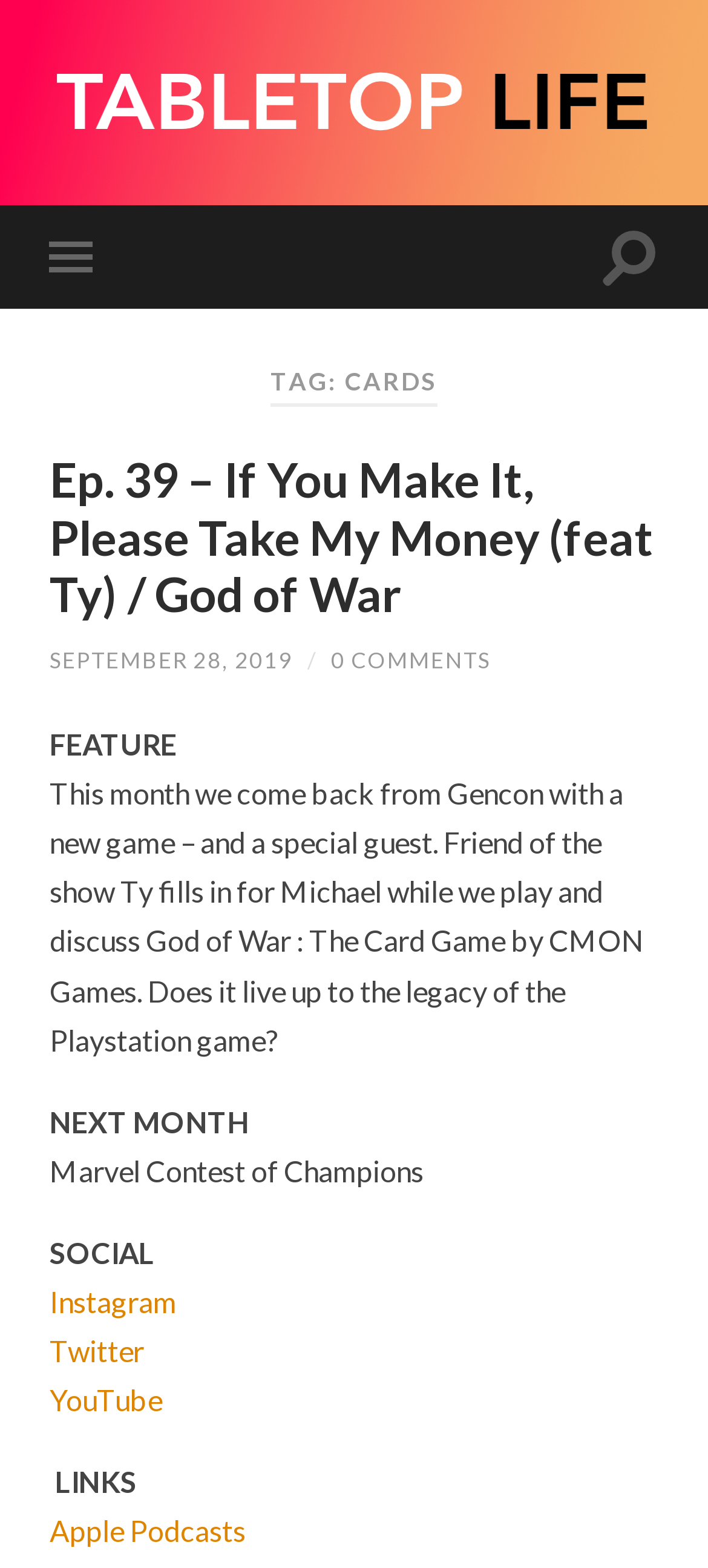Pinpoint the bounding box coordinates of the clickable area needed to execute the instruction: "Click the Twitter link". The coordinates should be specified as four float numbers between 0 and 1, i.e., [left, top, right, bottom].

[0.07, 0.85, 0.203, 0.872]